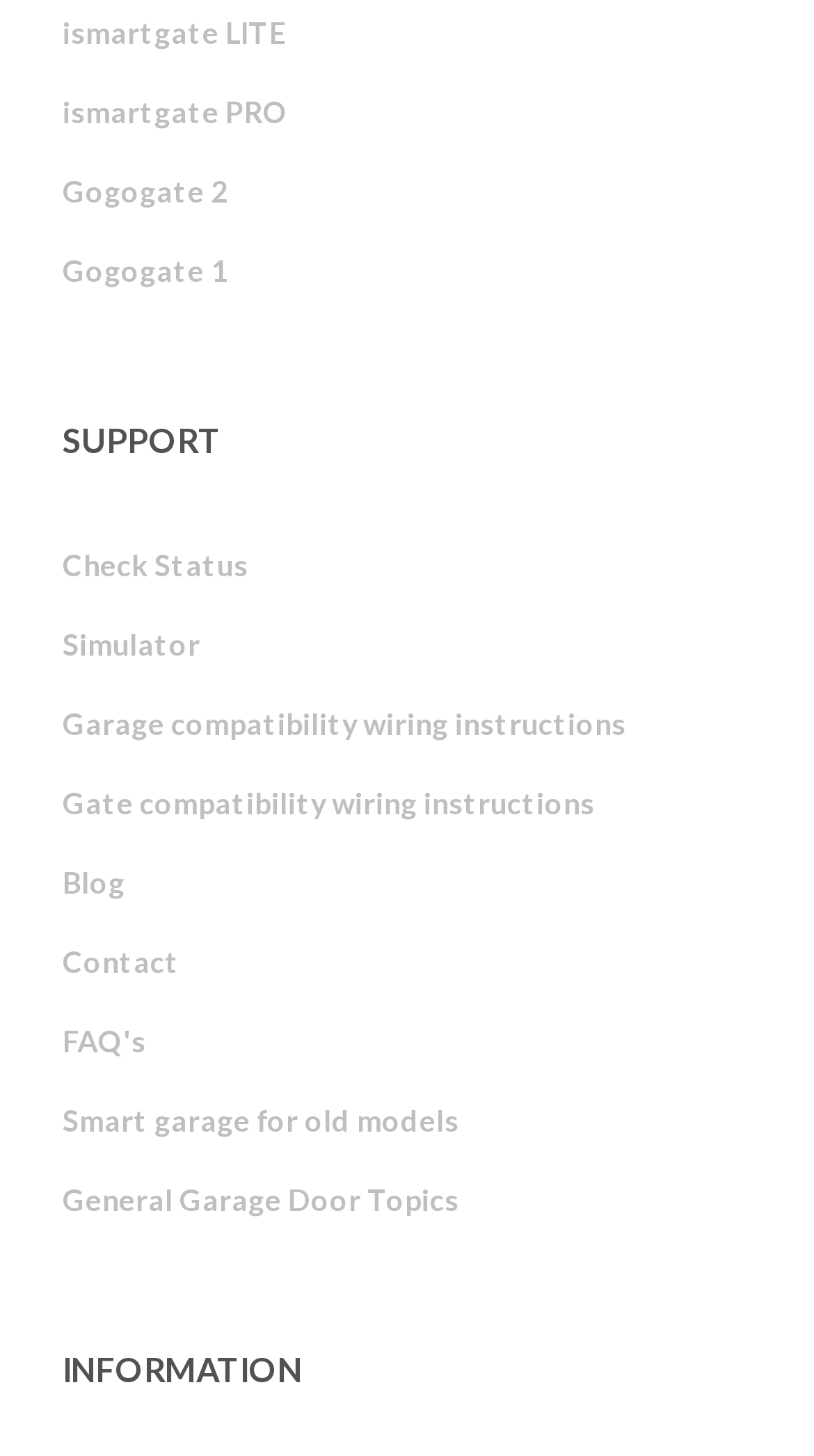Pinpoint the bounding box coordinates of the area that should be clicked to complete the following instruction: "contact support". The coordinates must be given as four float numbers between 0 and 1, i.e., [left, top, right, bottom].

[0.077, 0.634, 0.921, 0.688]